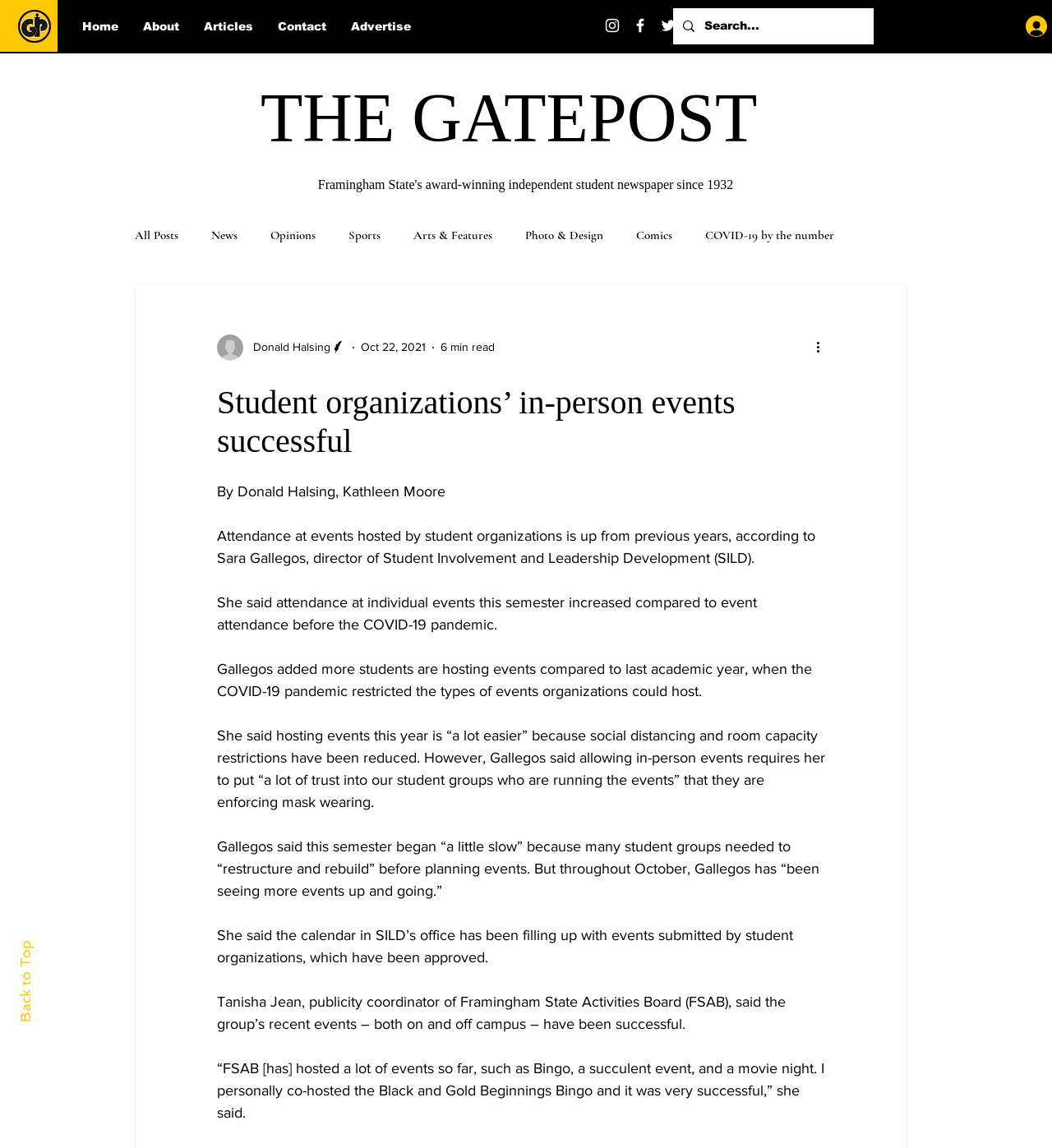Determine the bounding box coordinates for the UI element described. Format the coordinates as (top-left x, top-left y, bottom-right x, bottom-right y) and ensure all values are between 0 and 1. Element description: Photo & Design

[0.499, 0.198, 0.573, 0.211]